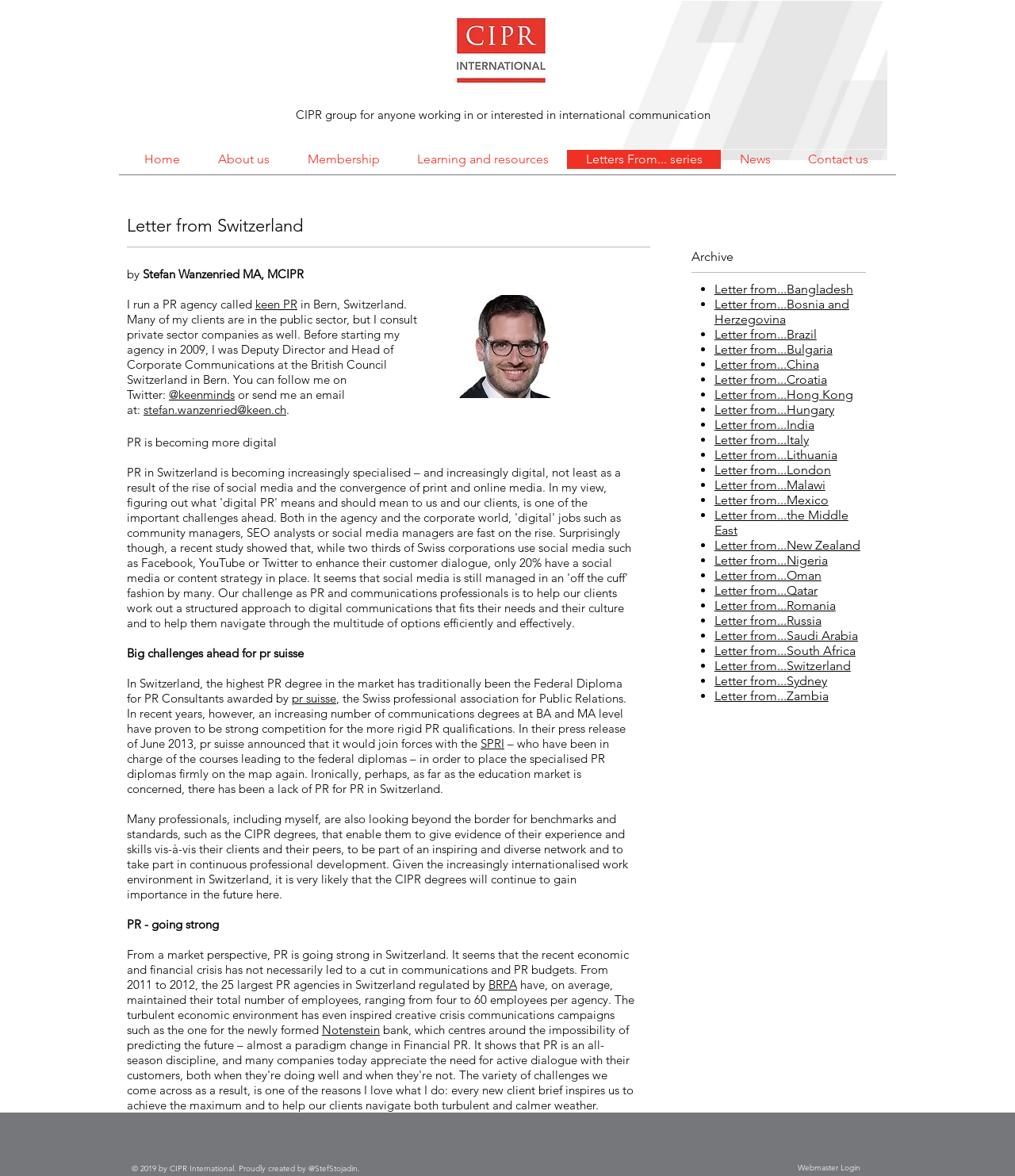Using the element description Membership, predict the bounding box coordinates for the UI element. Provide the coordinates in (top-left x, top-left y, bottom-right x, bottom-right y) format with values ranging from 0 to 1.

[0.284, 0.127, 0.392, 0.144]